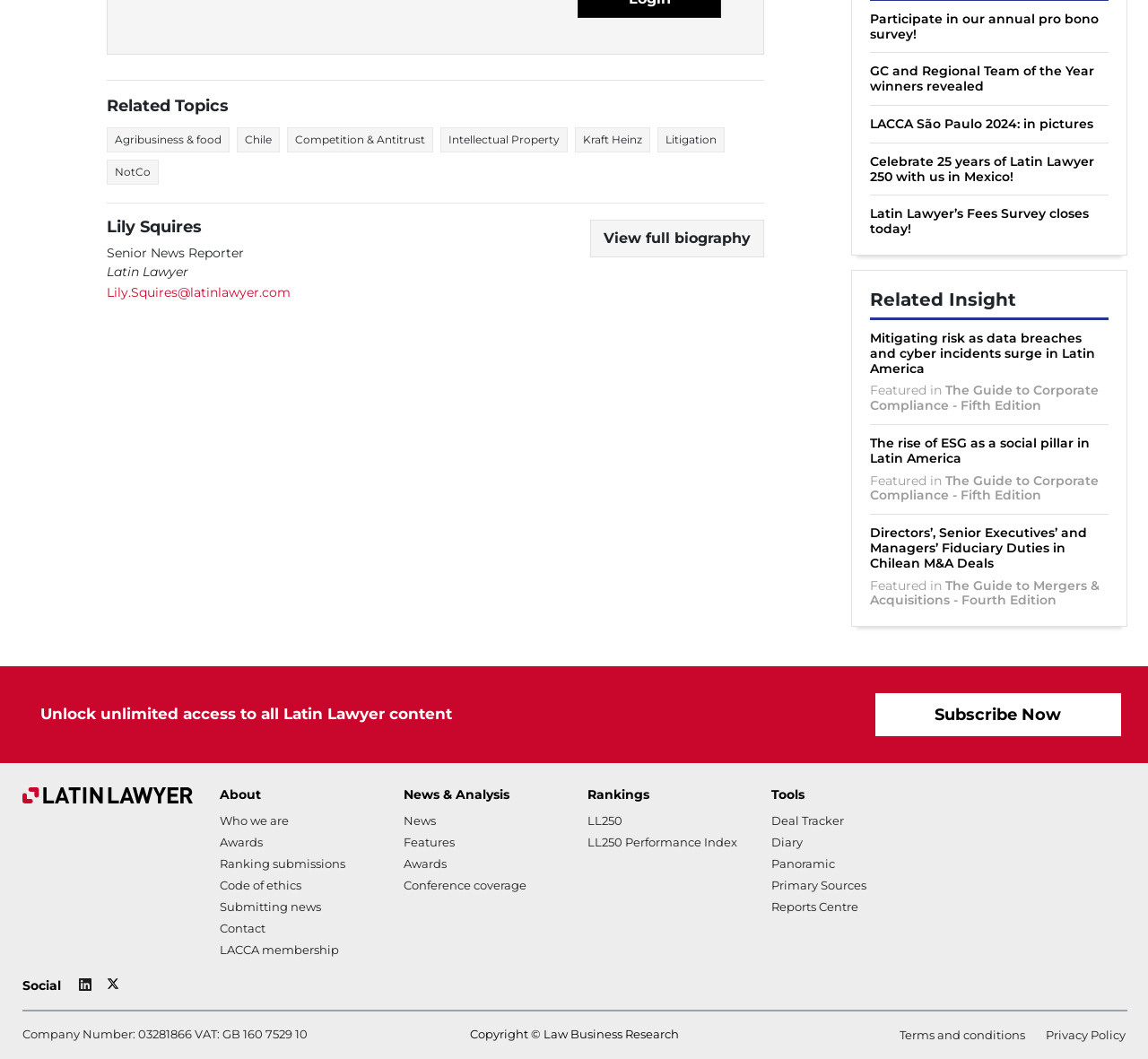Using a single word or phrase, answer the following question: 
What is the topic of the article 'Mitigating risk as data breaches and cyber incidents surge in Latin America'?

Data breaches and cyber incidents